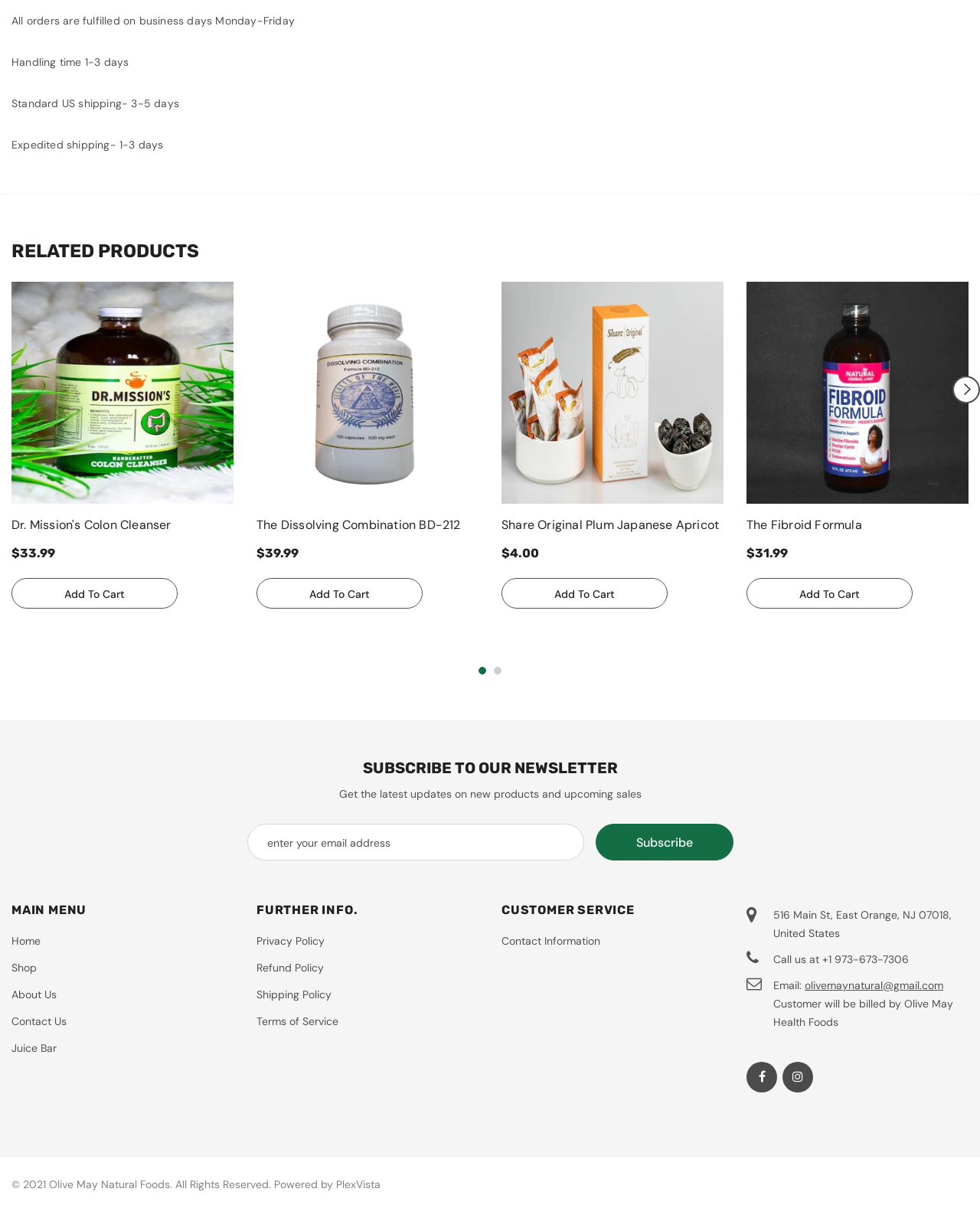How many days does standard US shipping take?
Please provide a comprehensive and detailed answer to the question.

The static text 'Standard US shipping- 3-5 days' is located at the top of the webpage, implying that standard US shipping takes 3-5 days.